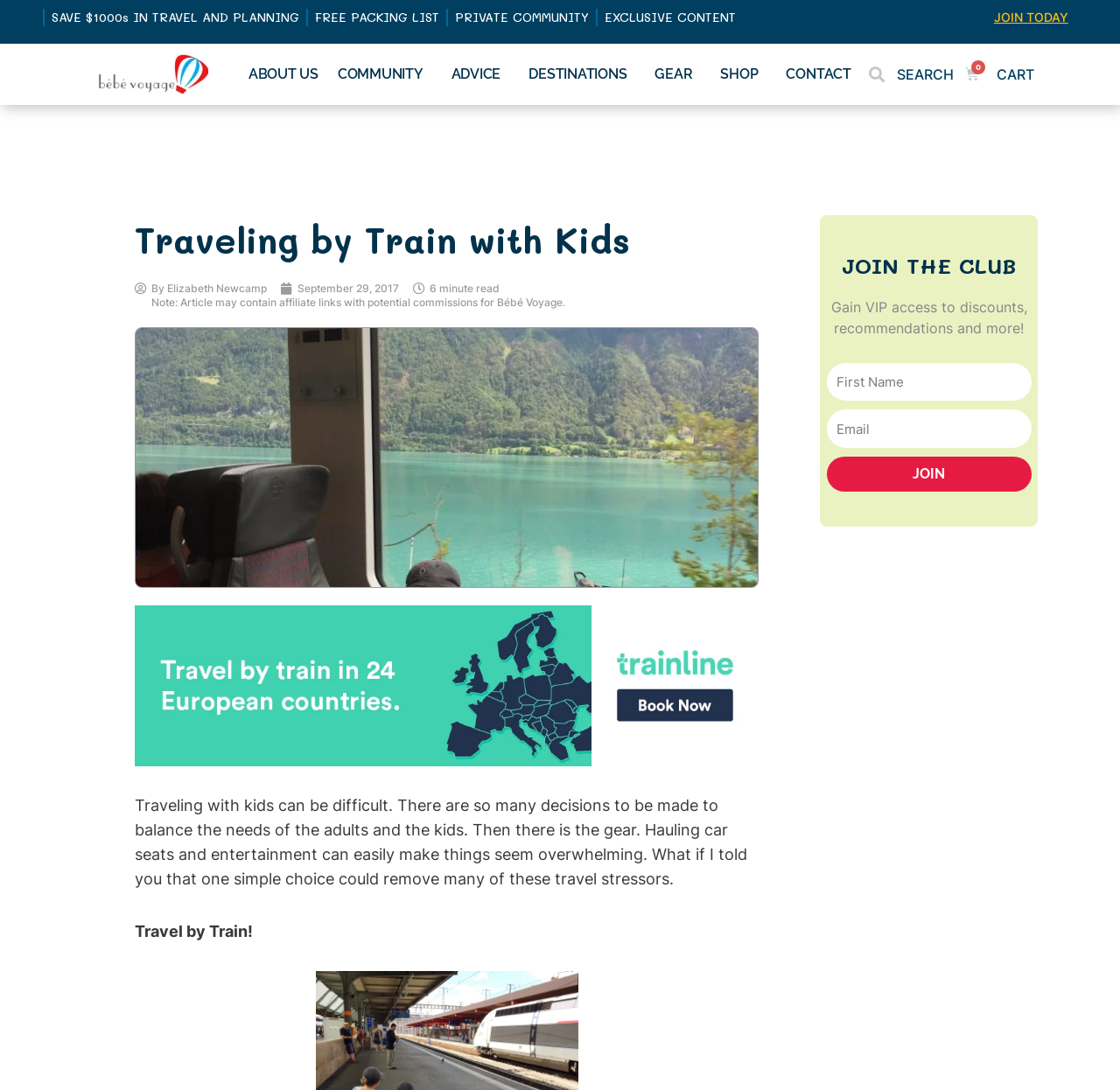What is the purpose of the 'JOIN TODAY' button?
Please use the image to provide a one-word or short phrase answer.

To join a community